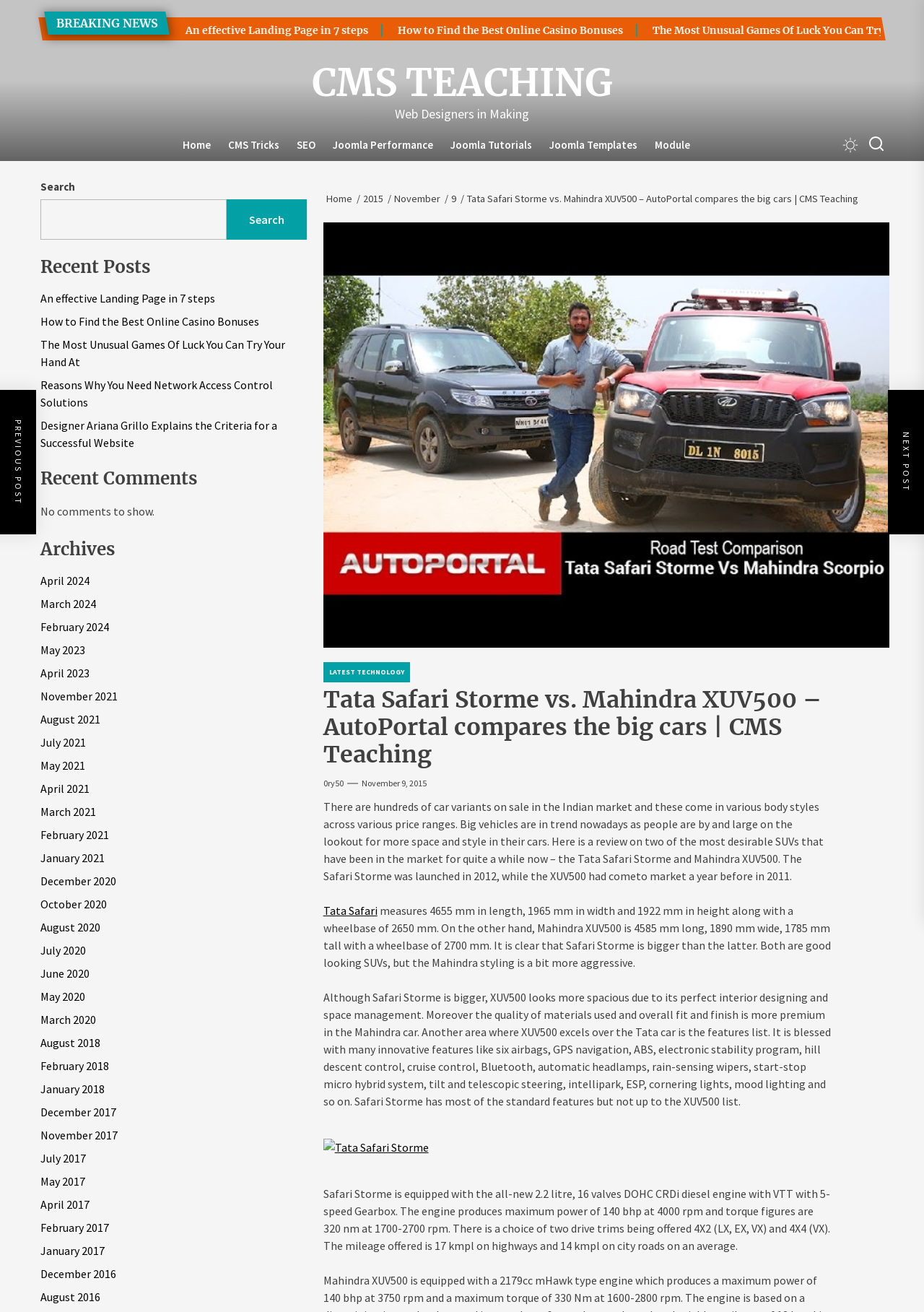What is the length of Tata Safari Storme?
Analyze the screenshot and provide a detailed answer to the question.

The length of Tata Safari Storme can be found in the text description of the car, which states 'measures 4655 mm in length, 1965 mm in width and 1922 mm in height along with a wheelbase of 2650 mm.'